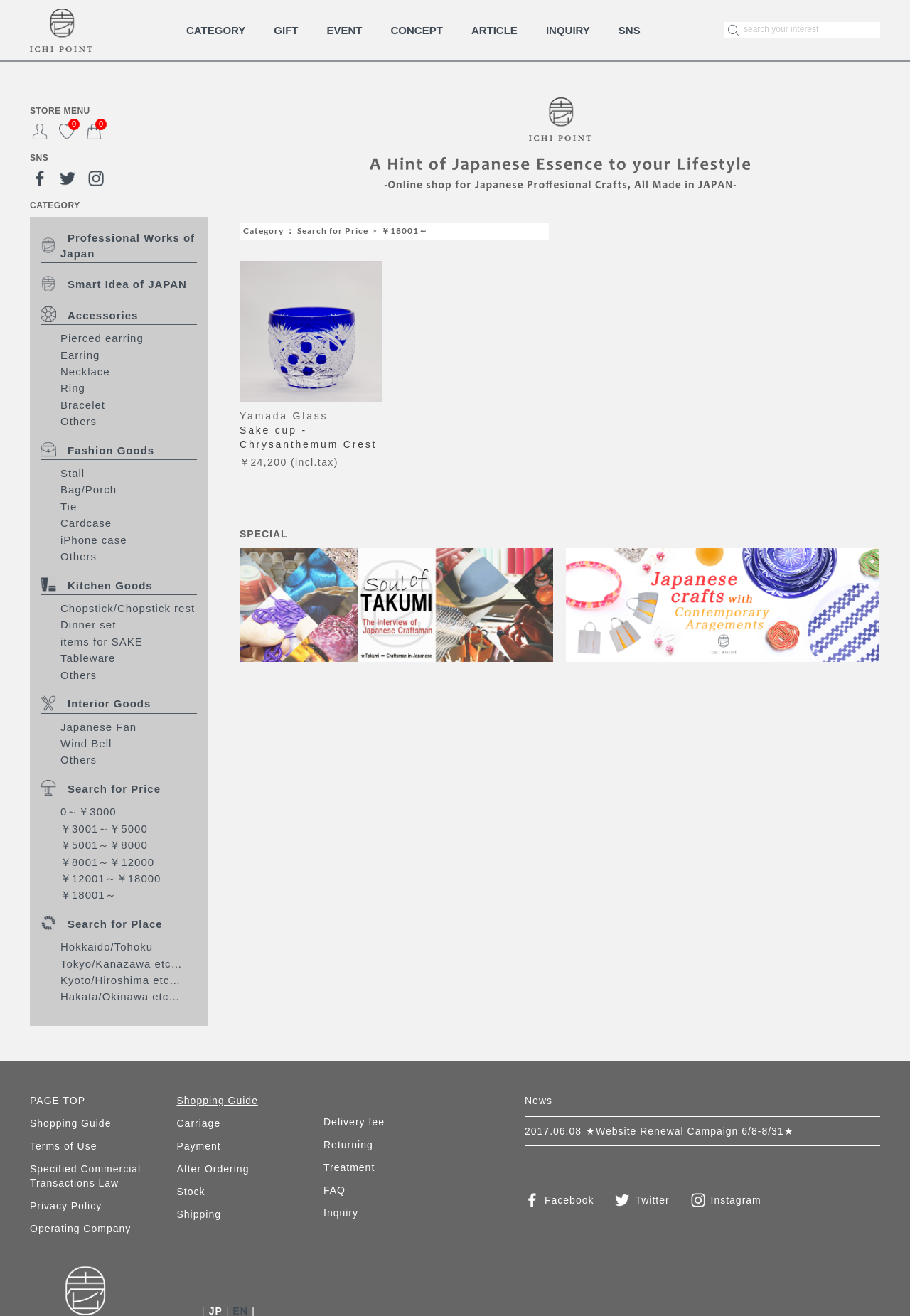Identify the text that serves as the heading for the webpage and generate it.

» Product categories » ￥18001～